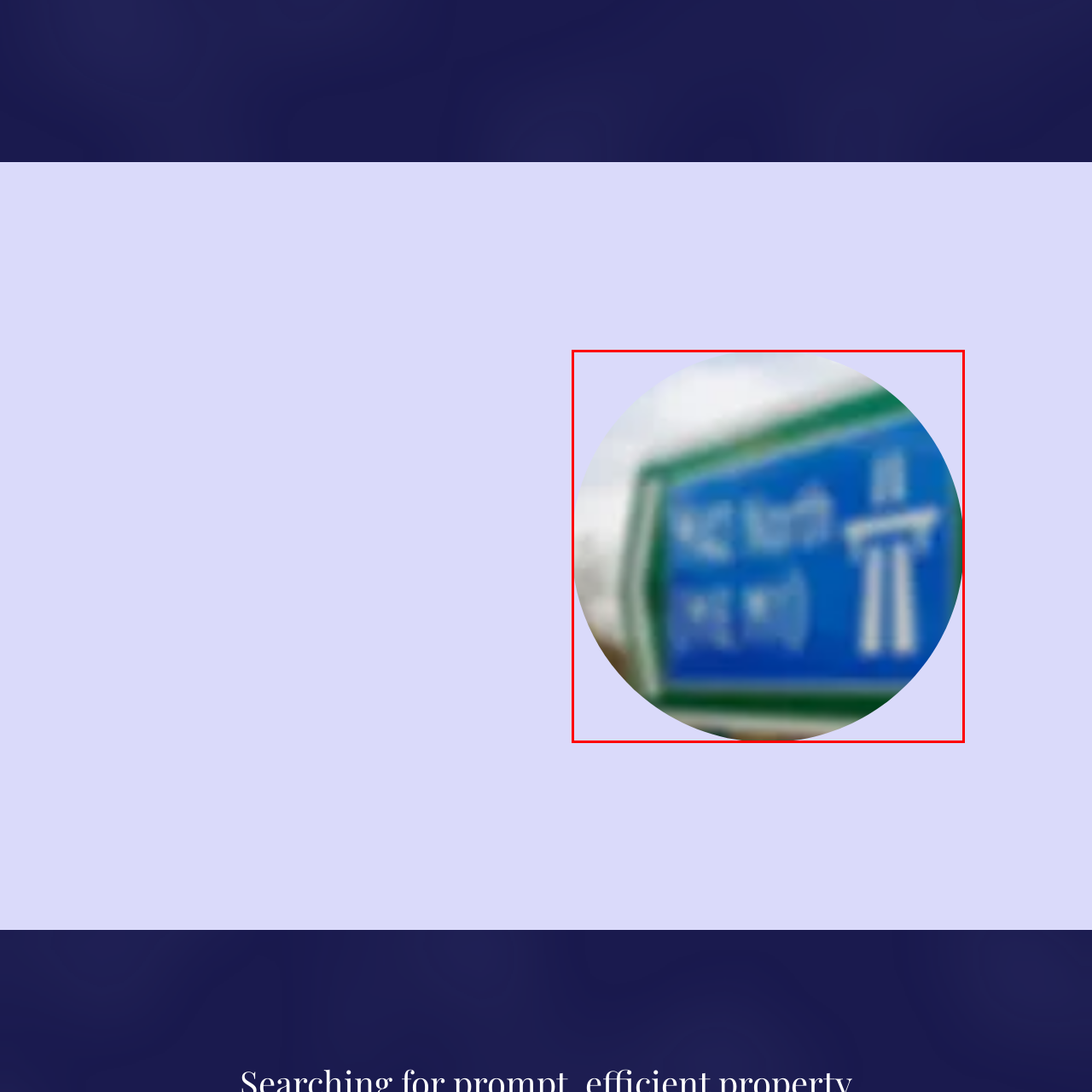Look at the section of the image marked by the red box and offer an in-depth answer to the next question considering the visual cues: What region is the M42 North motorway particularly relevant for?

According to the caption, the direction to the M42 North motorway is especially relevant for individuals relocating or navigating through the West Midlands area, suggesting that this region is closely associated with the motorway.